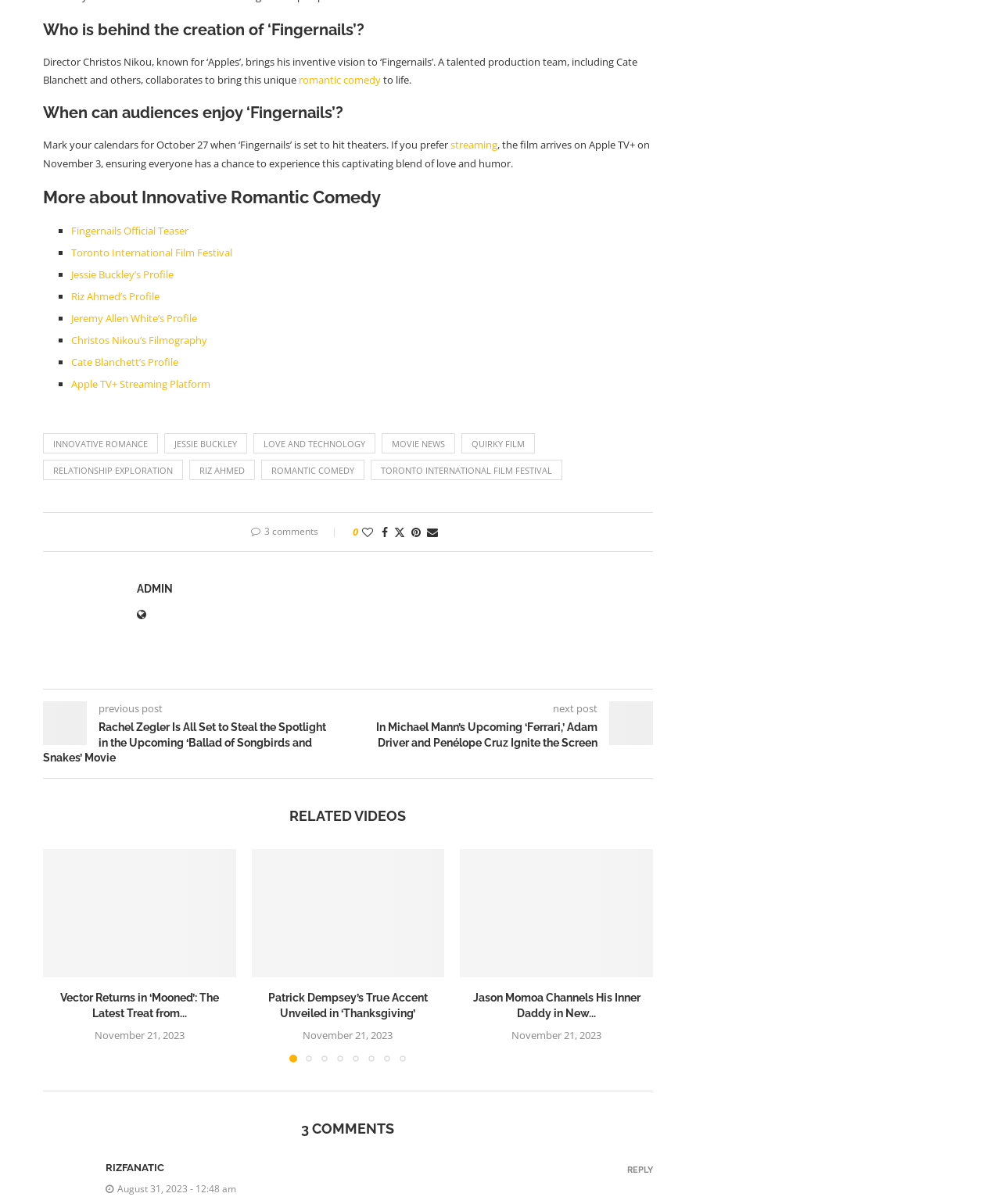Identify the bounding box coordinates for the UI element that matches this description: "parent_node: Search for: aria-label="Search"".

None